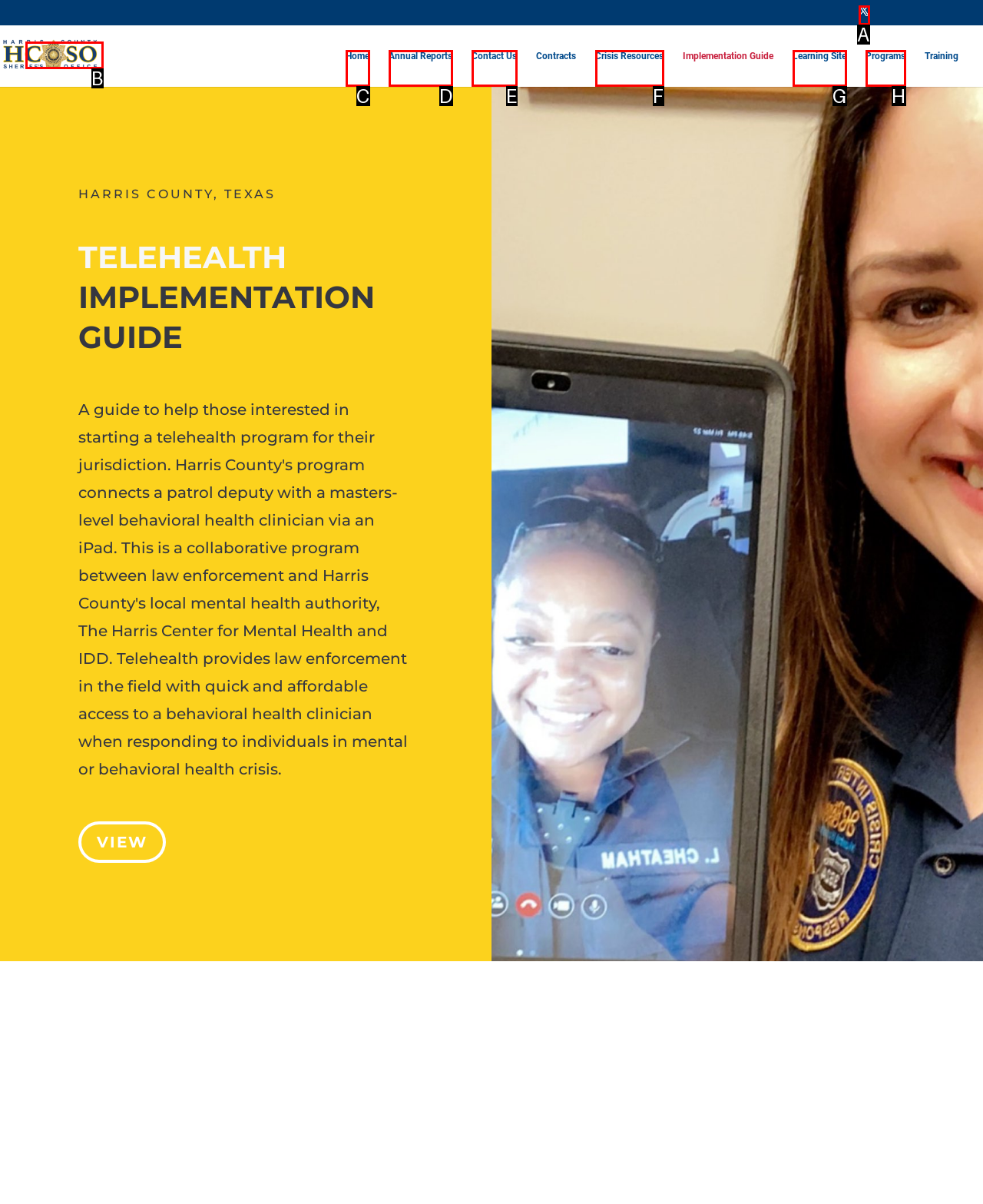Find the HTML element to click in order to complete this task: Listen to the PODCAST
Answer with the letter of the correct option.

None